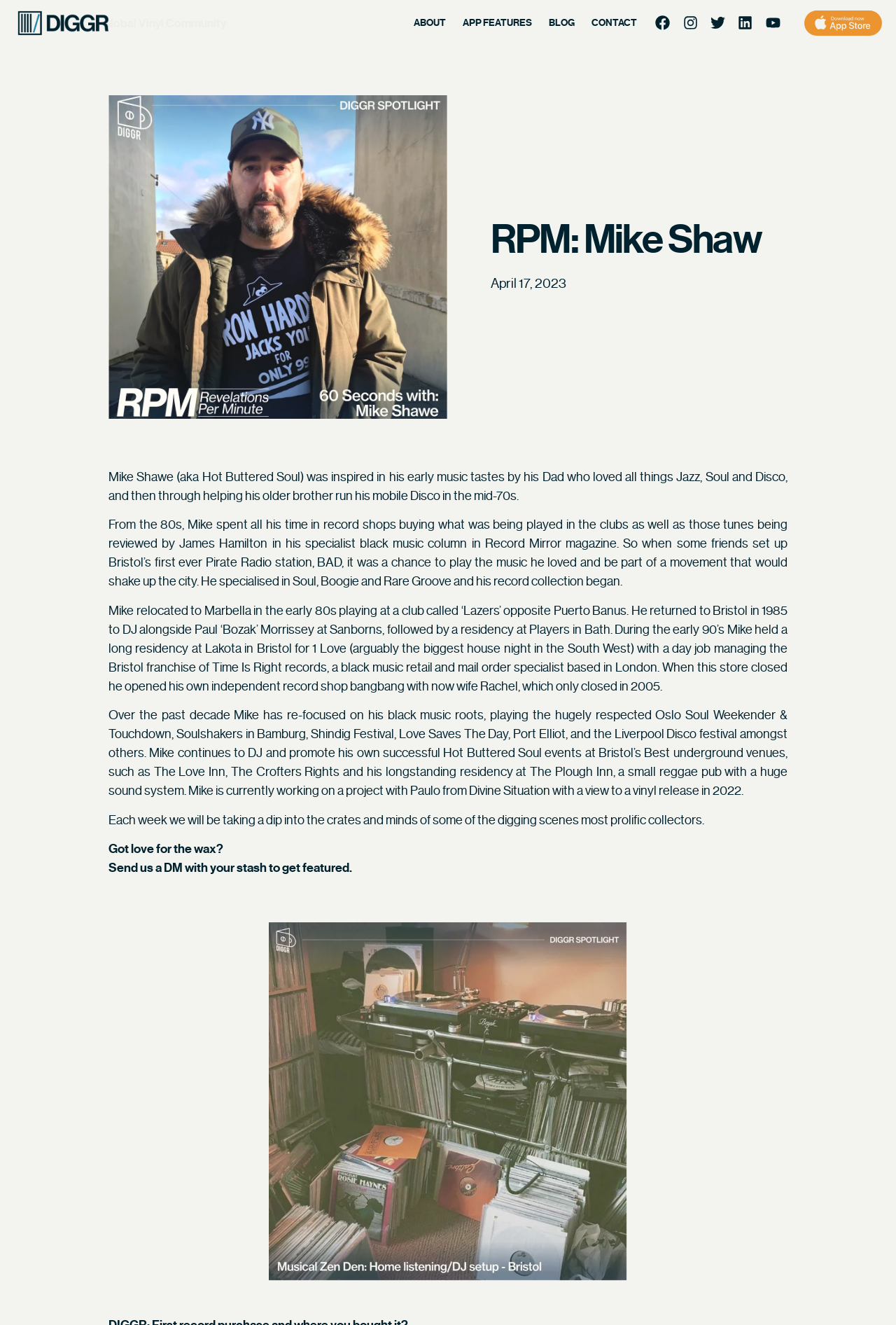Please specify the bounding box coordinates of the clickable section necessary to execute the following command: "Open Facebook page".

[0.728, 0.01, 0.751, 0.025]